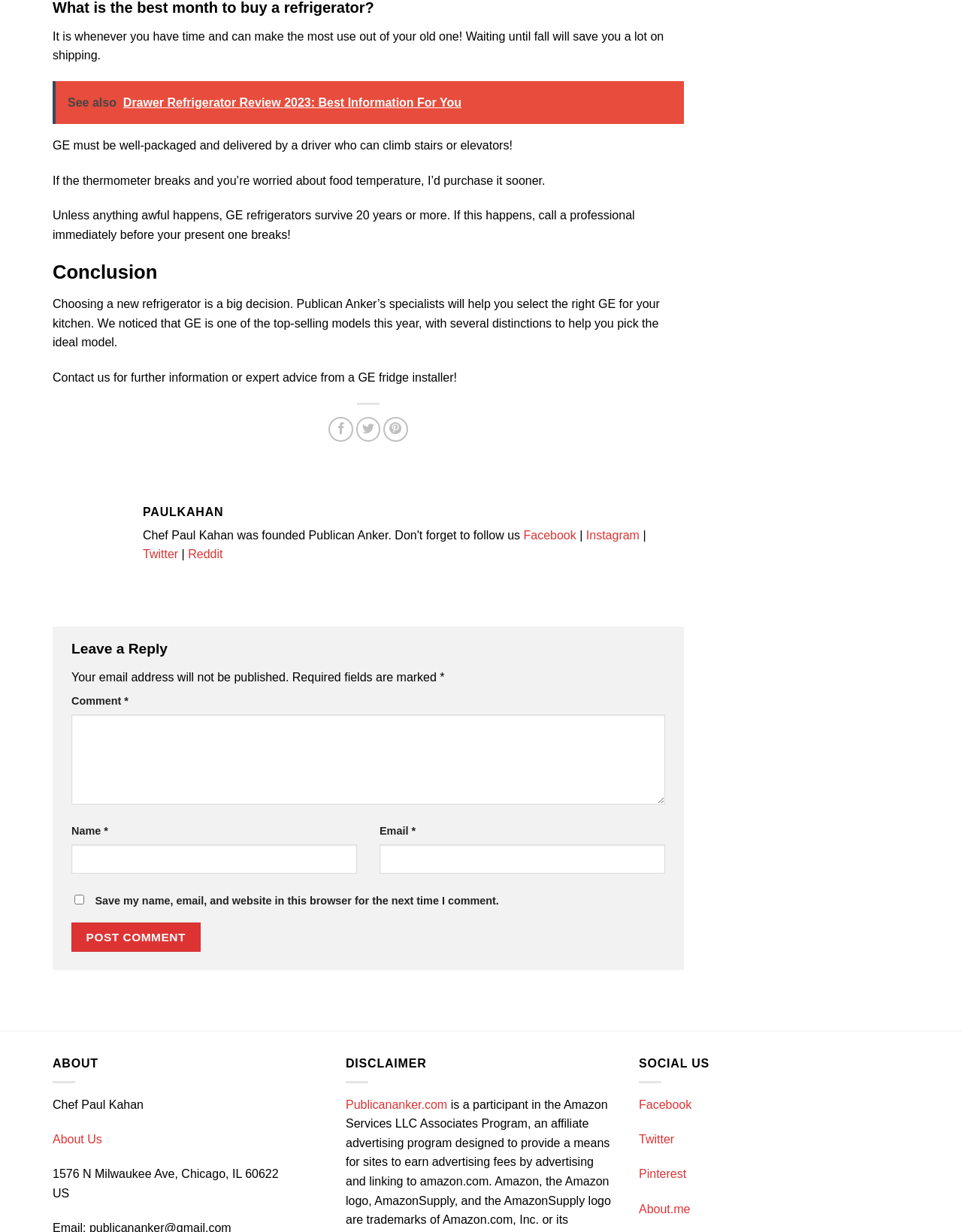What is the average lifespan of a GE refrigerator?
Based on the image, provide your answer in one word or phrase.

20 years or more